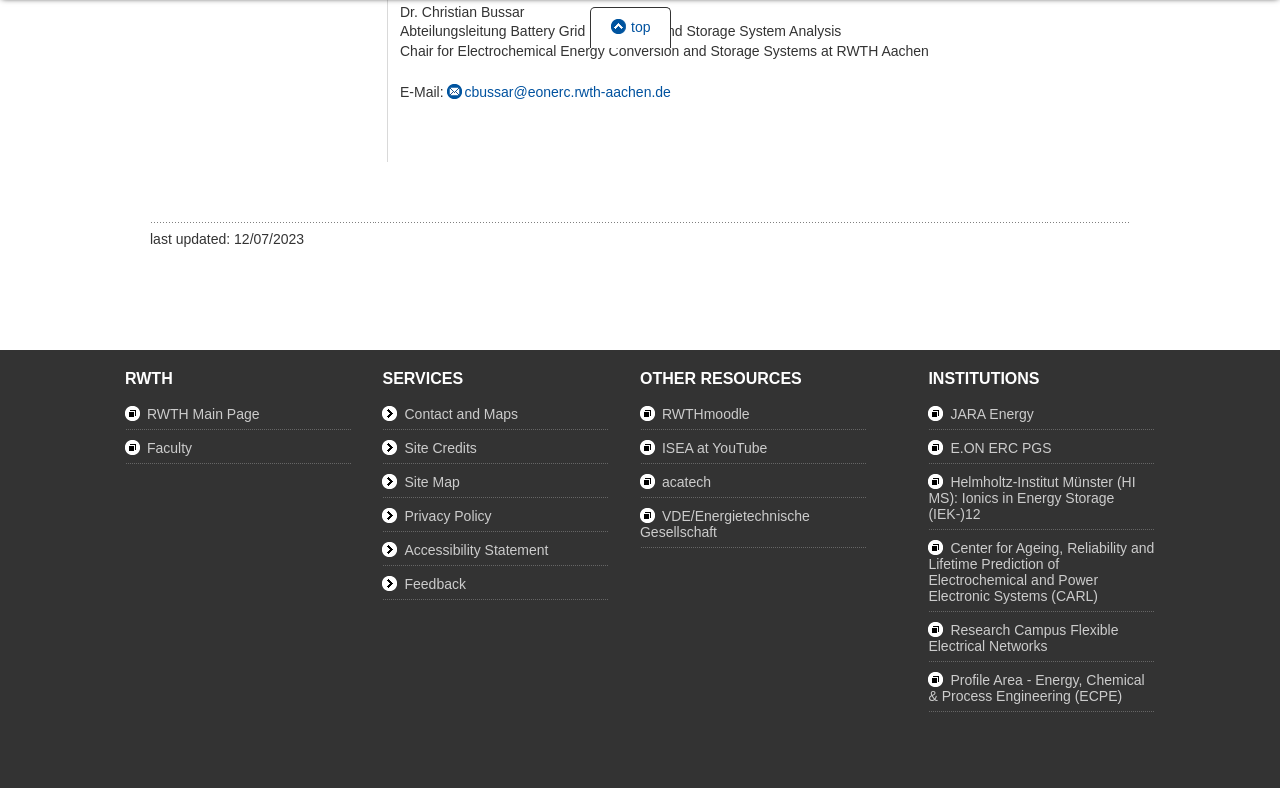Please find the bounding box for the UI element described by: "Research Campus Flexible Electrical Networks".

[0.725, 0.789, 0.874, 0.83]